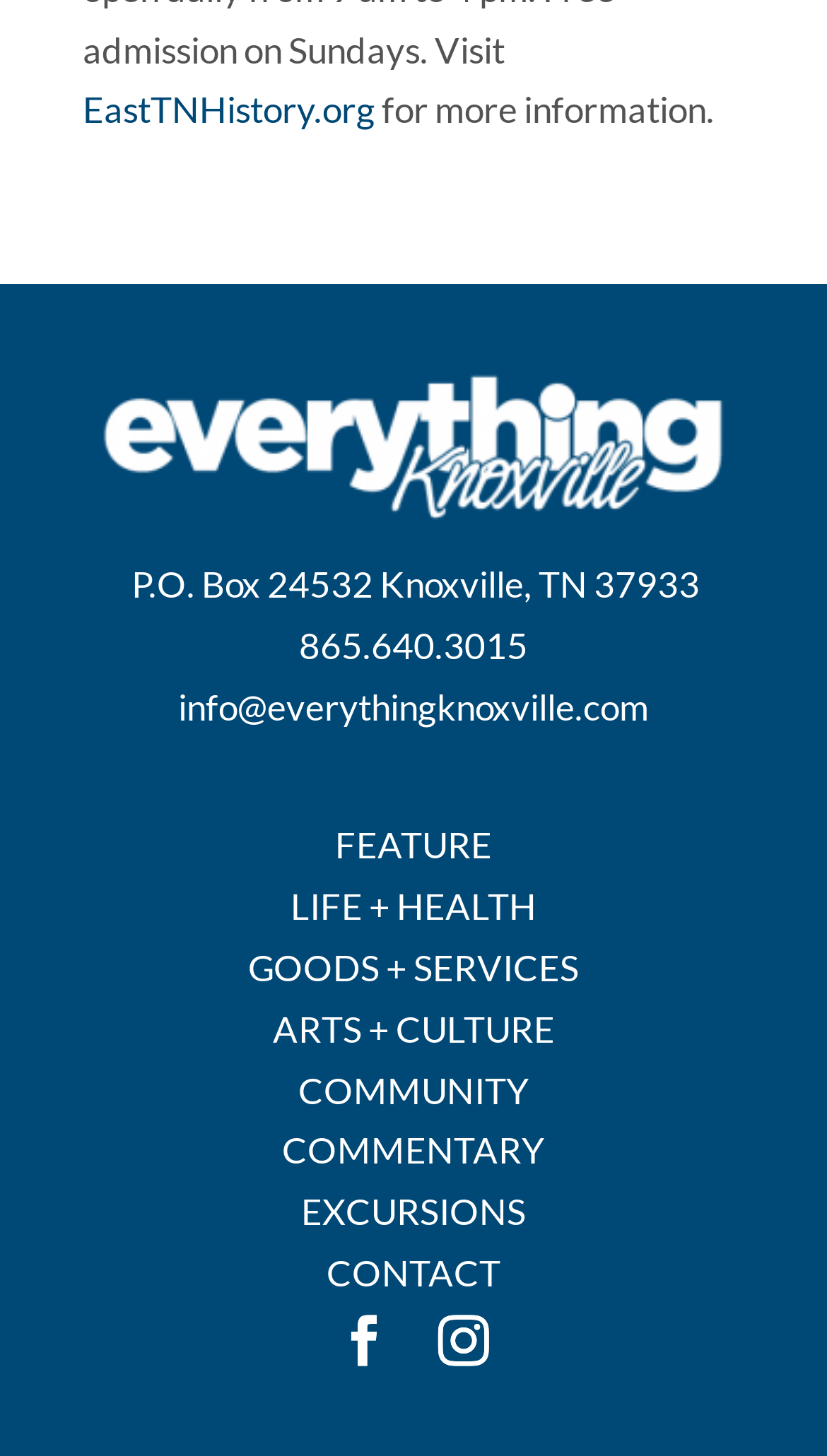Identify the bounding box coordinates of the region that should be clicked to execute the following instruction: "go to CONTACT".

[0.395, 0.859, 0.605, 0.89]